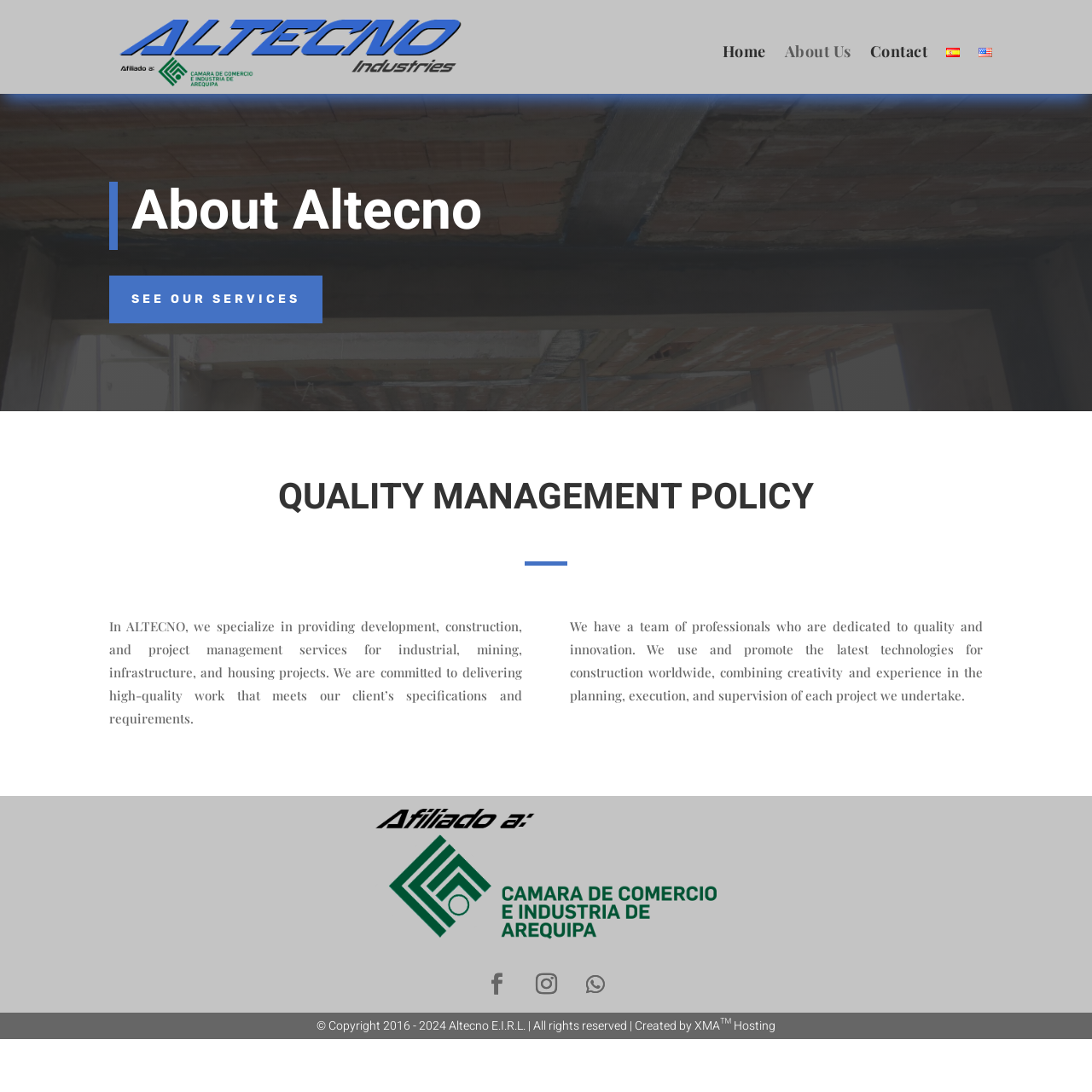Locate the bounding box coordinates of the area to click to fulfill this instruction: "check social media". The bounding box should be presented as four float numbers between 0 and 1, in the order [left, top, right, bottom].

[0.435, 0.882, 0.474, 0.921]